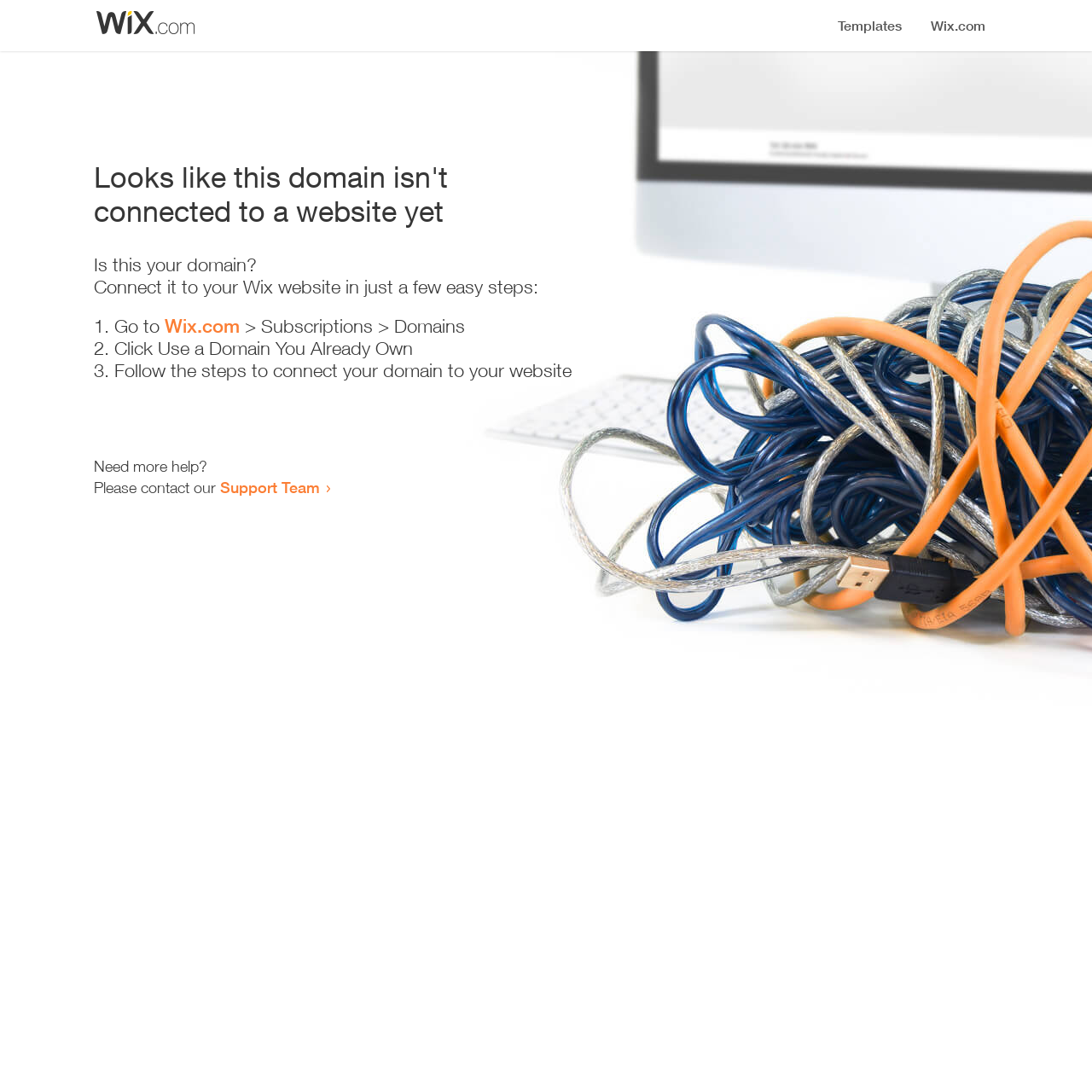Write an elaborate caption that captures the essence of the webpage.

The webpage appears to be an error page, indicating that a domain is not connected to a website yet. At the top, there is a small image, likely a logo or icon. Below the image, a prominent heading reads "Looks like this domain isn't connected to a website yet". 

Underneath the heading, a series of instructions are provided to connect the domain to a Wix website. The instructions are divided into three steps, each marked with a numbered list marker (1., 2., and 3.). The first step involves going to Wix.com, specifically the Subscriptions > Domains section. The second step is to click "Use a Domain You Already Own", and the third step is to follow the instructions to connect the domain to the website.

At the bottom of the page, there is a section offering additional help, with a message "Need more help?" followed by an invitation to contact the Support Team via a link.